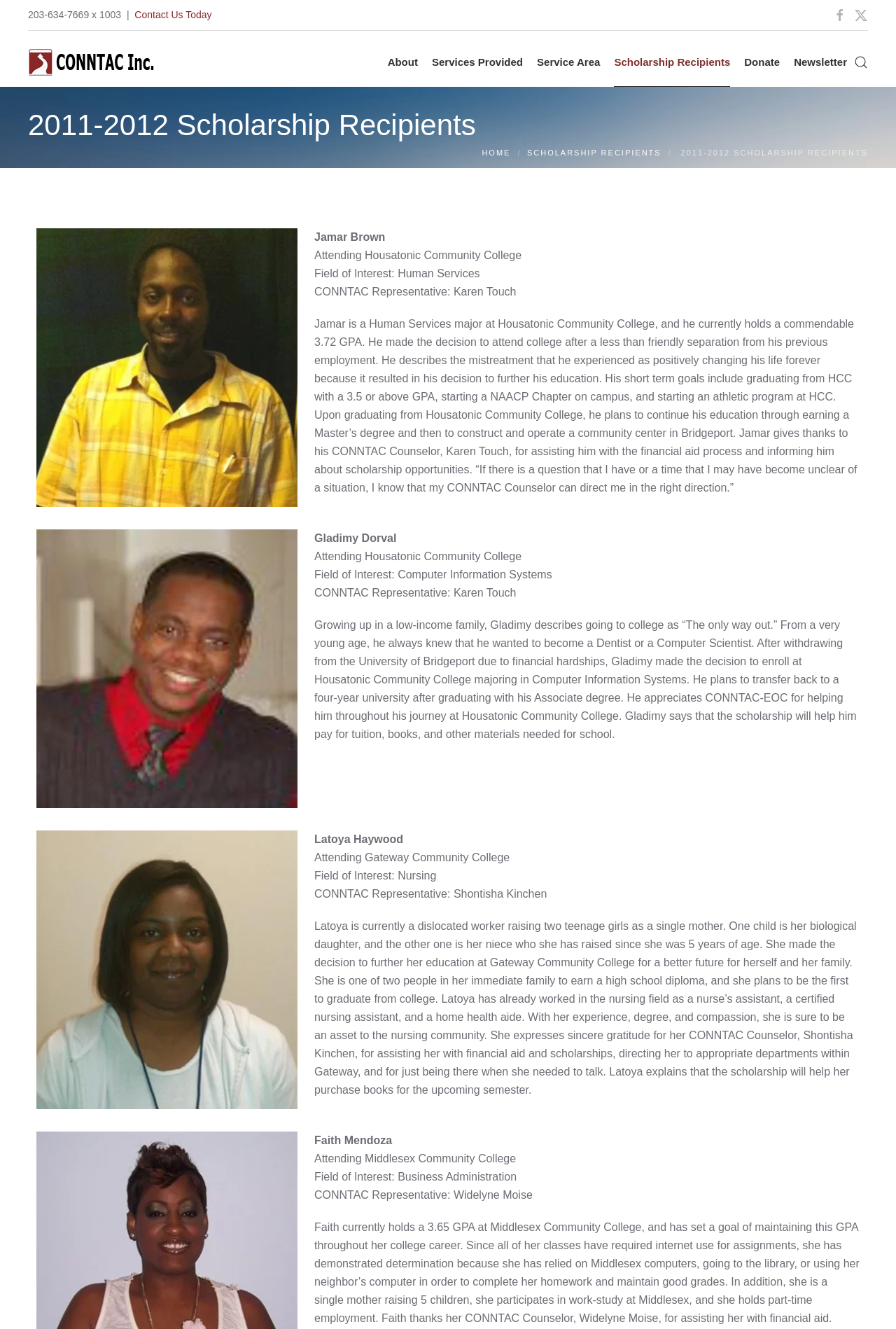Determine the bounding box for the UI element that matches this description: "Skip to main content".

[0.027, 0.02, 0.141, 0.029]